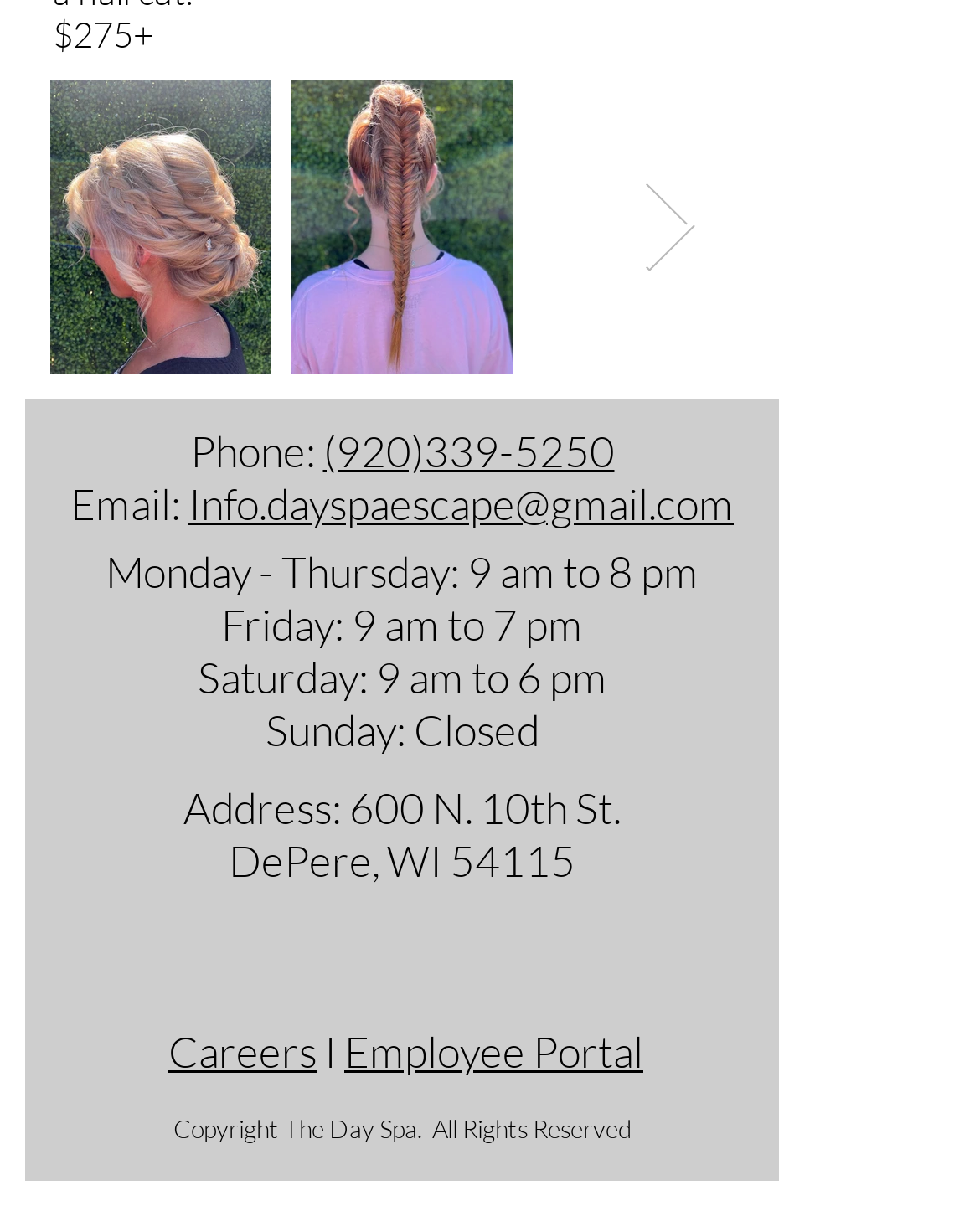Using the given description, provide the bounding box coordinates formatted as (top-left x, top-left y, bottom-right x, bottom-right y), with all values being floating point numbers between 0 and 1. Description: aria-label="Next Item"

[0.653, 0.148, 0.712, 0.229]